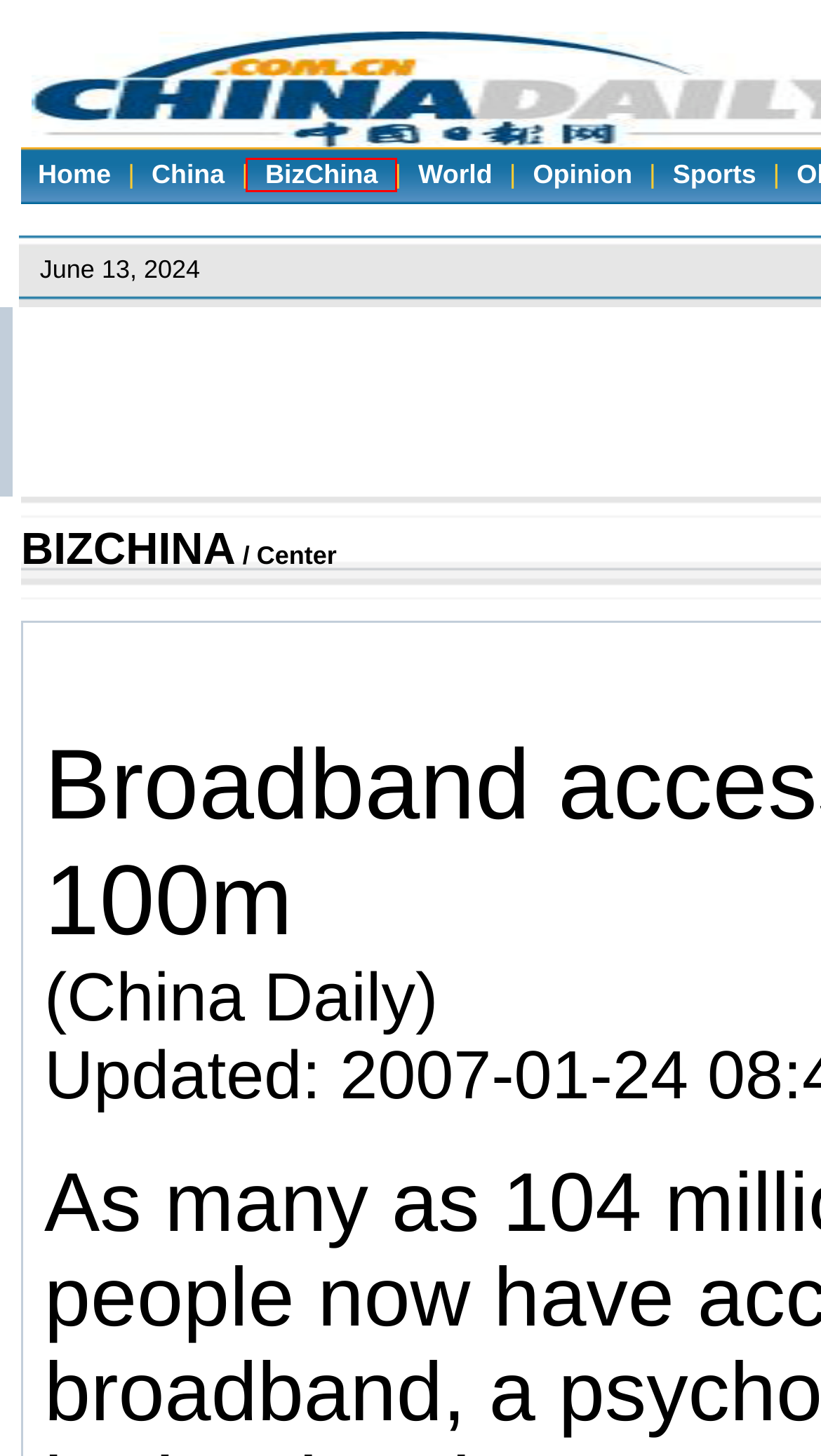You are given a screenshot of a webpage with a red rectangle bounding box around a UI element. Select the webpage description that best matches the new webpage after clicking the element in the bounding box. Here are the candidates:
A. About Us
B. Sport News - Headlines, Stars, Photos - China Daily
C. World News - International Headlines &#38; Foreign Policy News - China Daily
D. Opinion - Opinions, Editorials, Op-Eds, Columnists from China
E. City Life of China Daily Website - Connecting China Connecting the World
F. Business News - China Economy & Company - China Daily
G. China News - Headlines, Stories &#38; Videos - Chinadaily.com.cn
H. China Daily Website - Connecting China Connecting the World

F